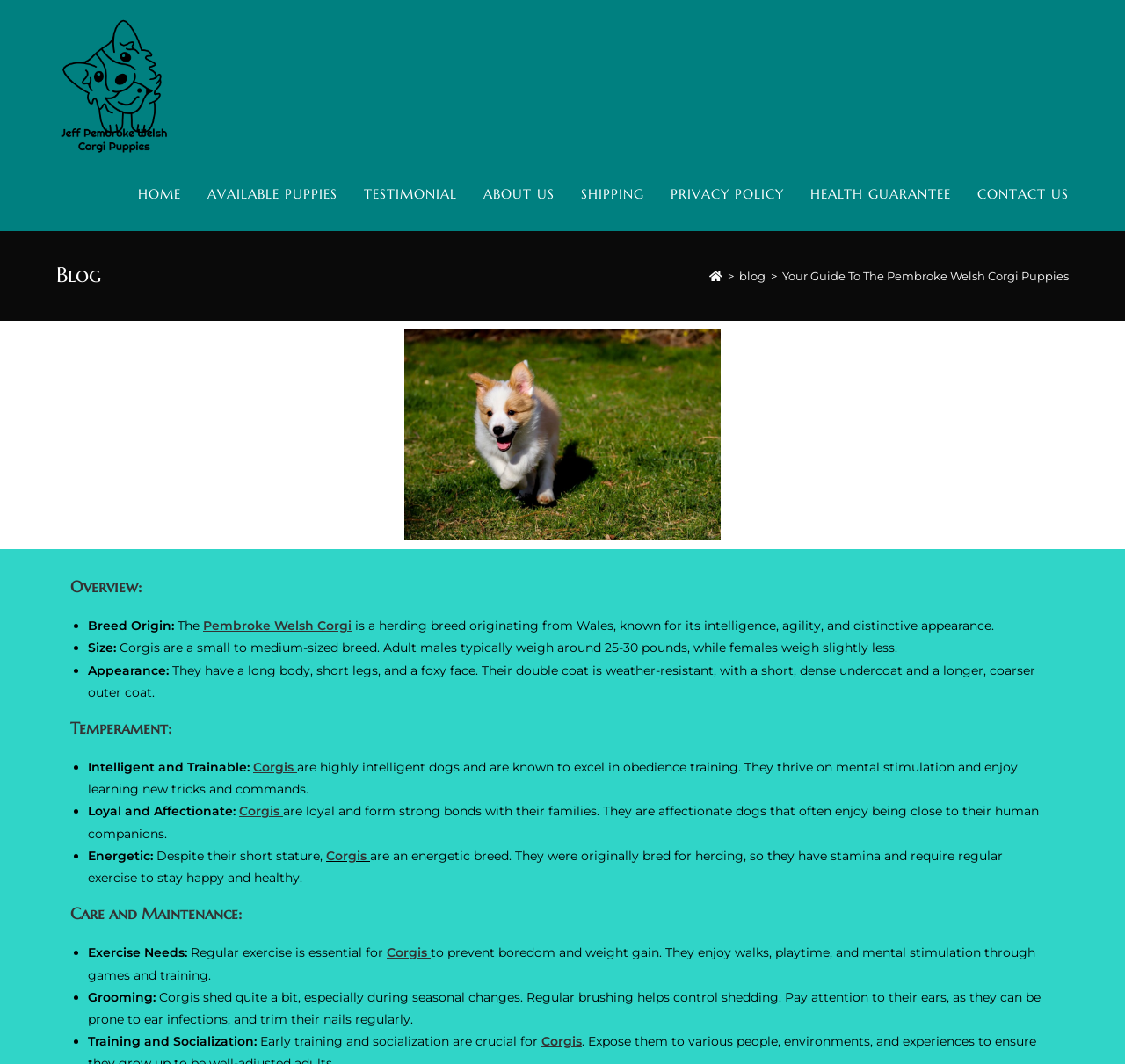For the given element description SHIPPING, determine the bounding box coordinates of the UI element. The coordinates should follow the format (top-left x, top-left y, bottom-right x, bottom-right y) and be within the range of 0 to 1.

[0.505, 0.148, 0.584, 0.217]